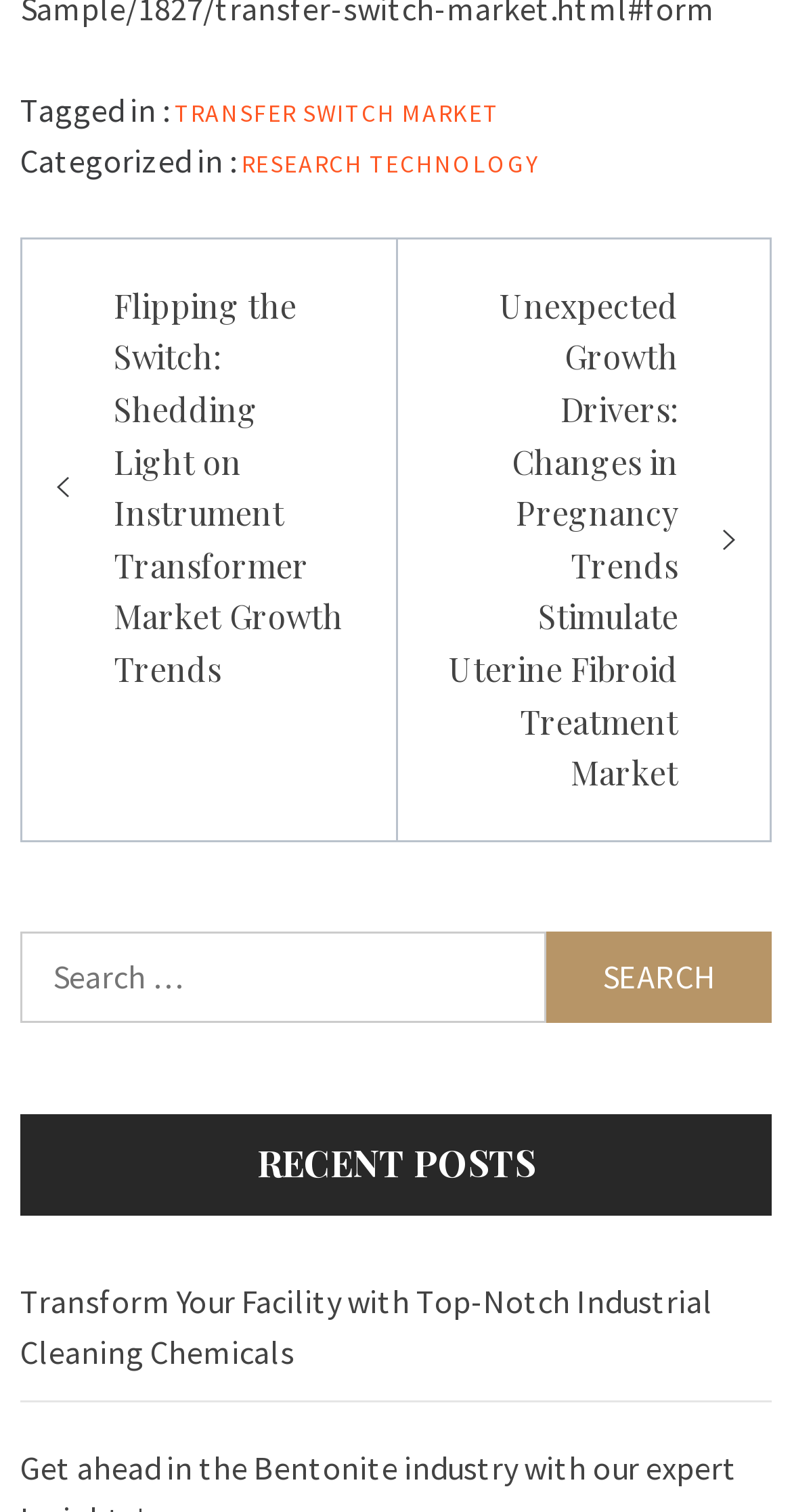Please determine the bounding box coordinates of the element's region to click in order to carry out the following instruction: "Click on the search button". The coordinates should be four float numbers between 0 and 1, i.e., [left, top, right, bottom].

[0.69, 0.616, 0.974, 0.676]